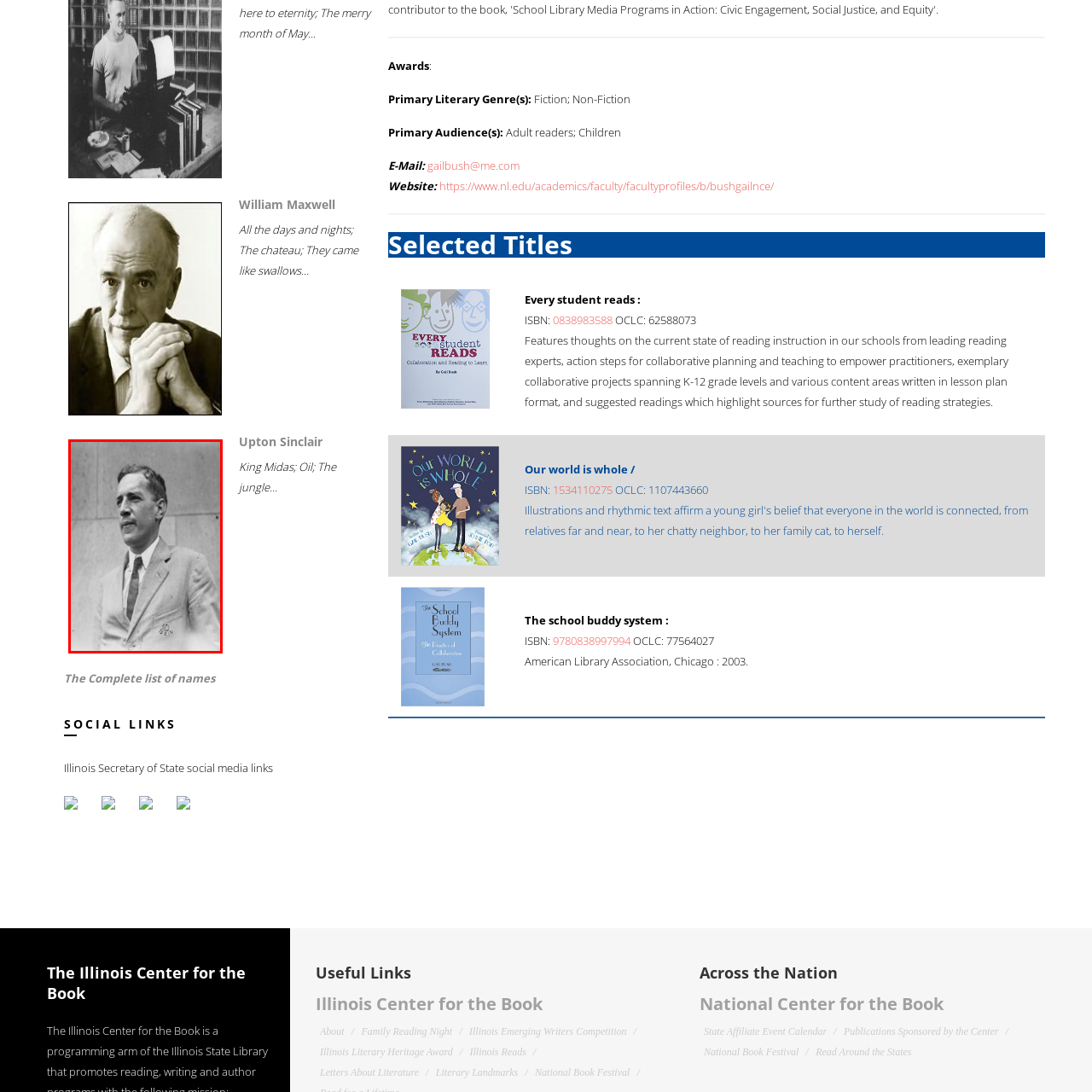Refer to the image area inside the black border, What is the tone conveyed by Upton Sinclair's demeanor in the image? 
Respond concisely with a single word or phrase.

Determination and purpose